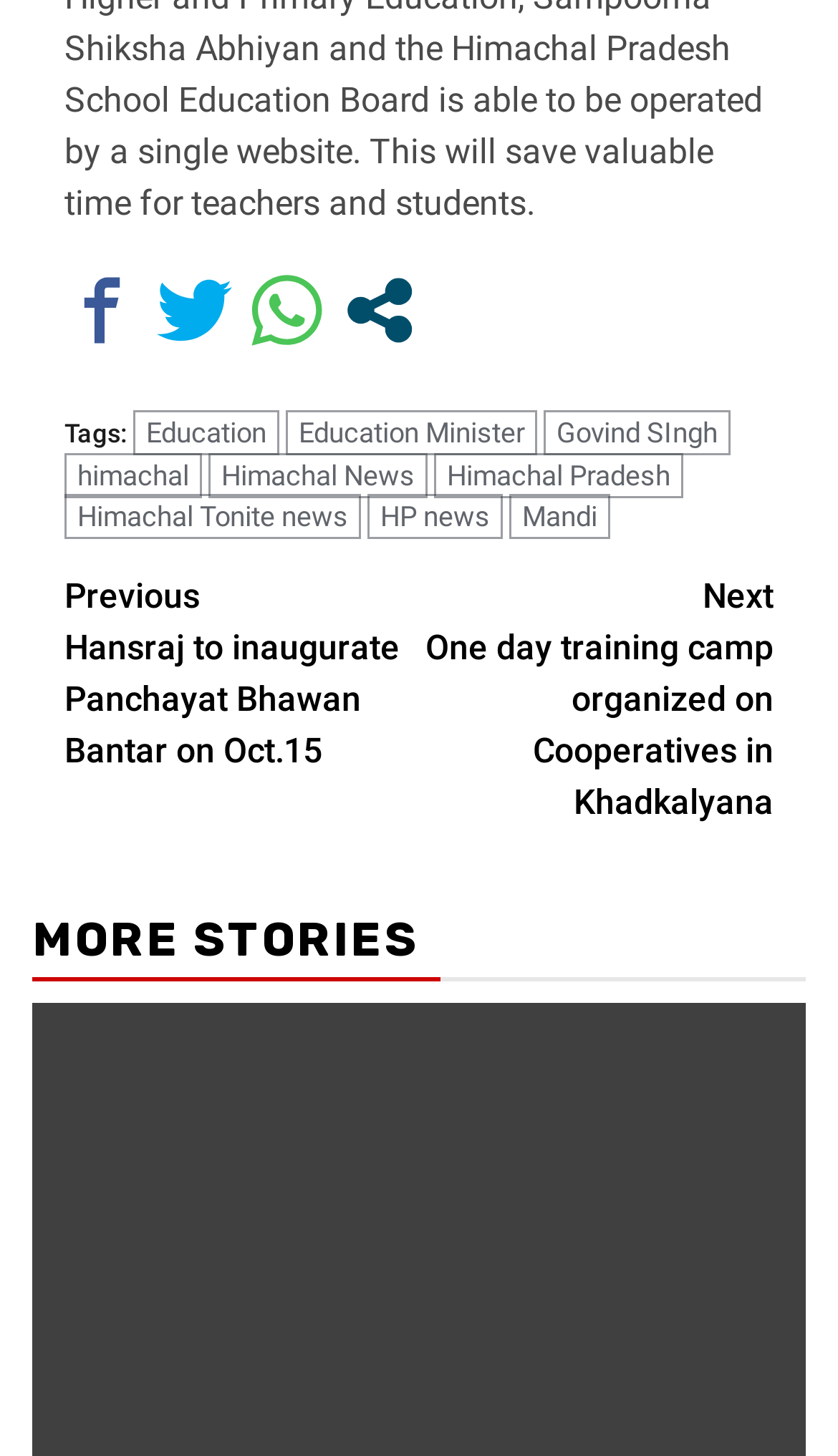What is the purpose of the social media links?
Respond with a short answer, either a single word or a phrase, based on the image.

Share articles